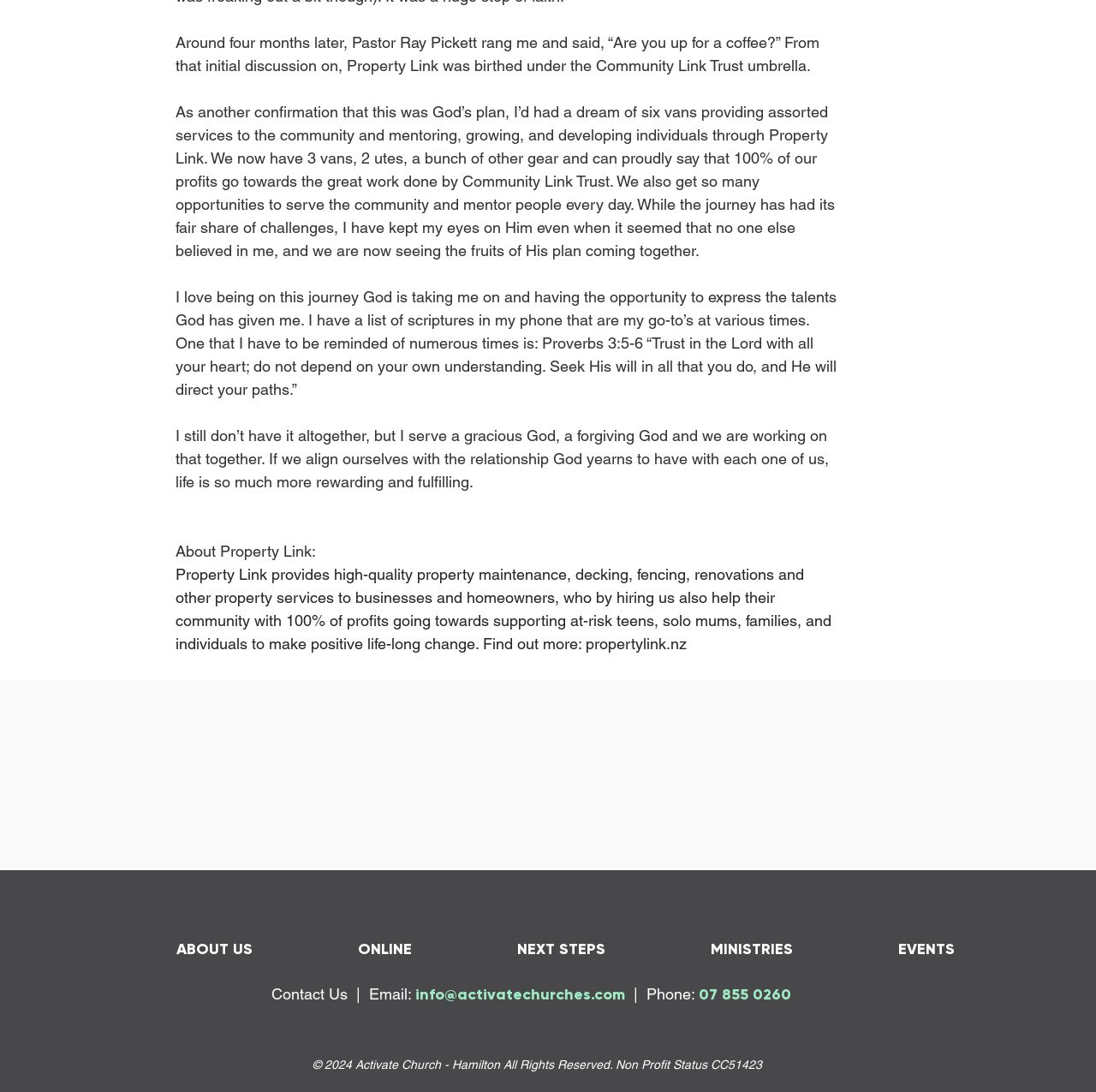Examine the screenshot and answer the question in as much detail as possible: What is the phone number to contact?

The webpage provides a 'Contact Us' section with a phone number, which is '07 855 0260', allowing users to contact the organization.